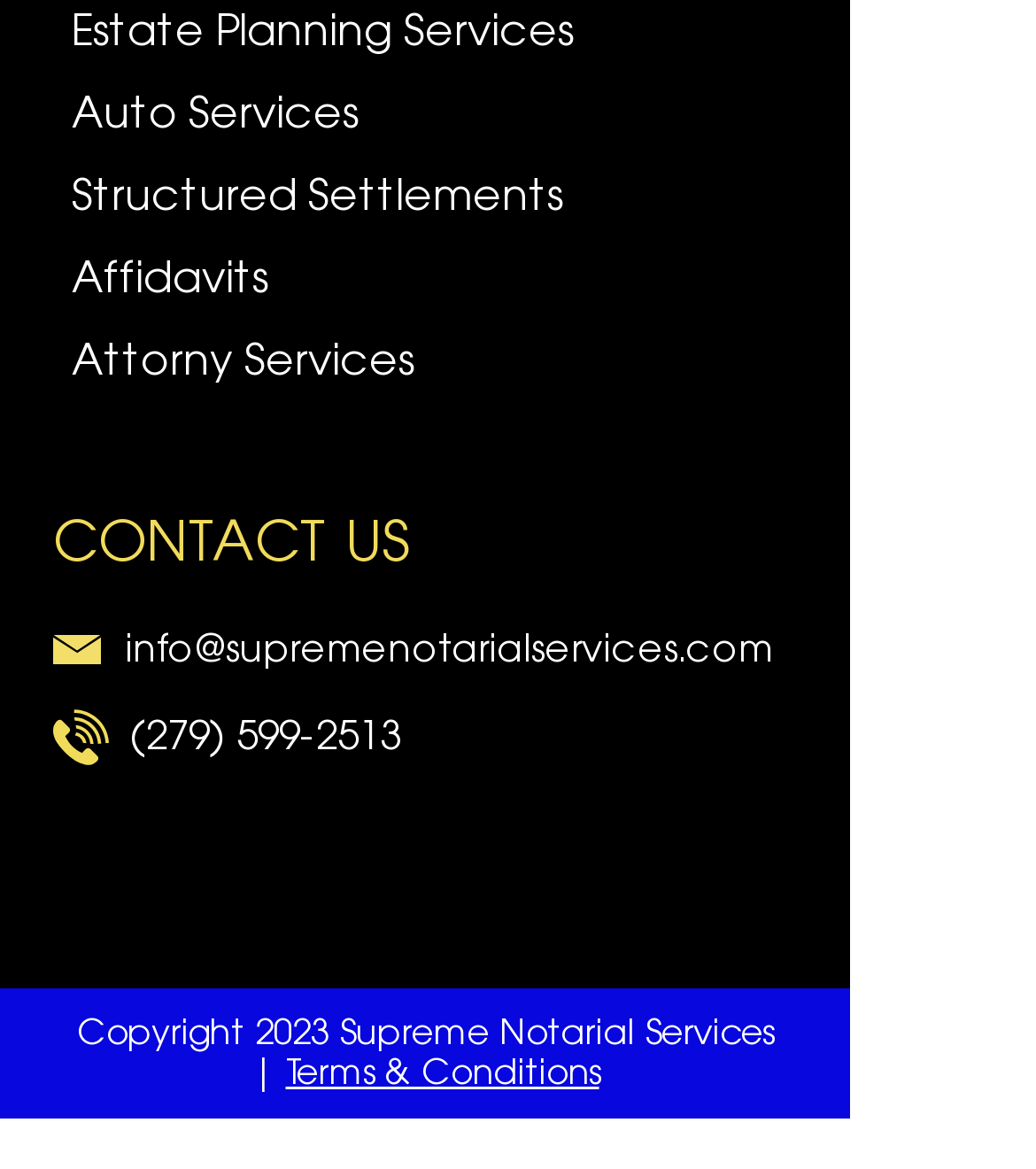Provide the bounding box coordinates of the HTML element this sentence describes: "aria-label="Facebook"".

[0.051, 0.744, 0.118, 0.804]